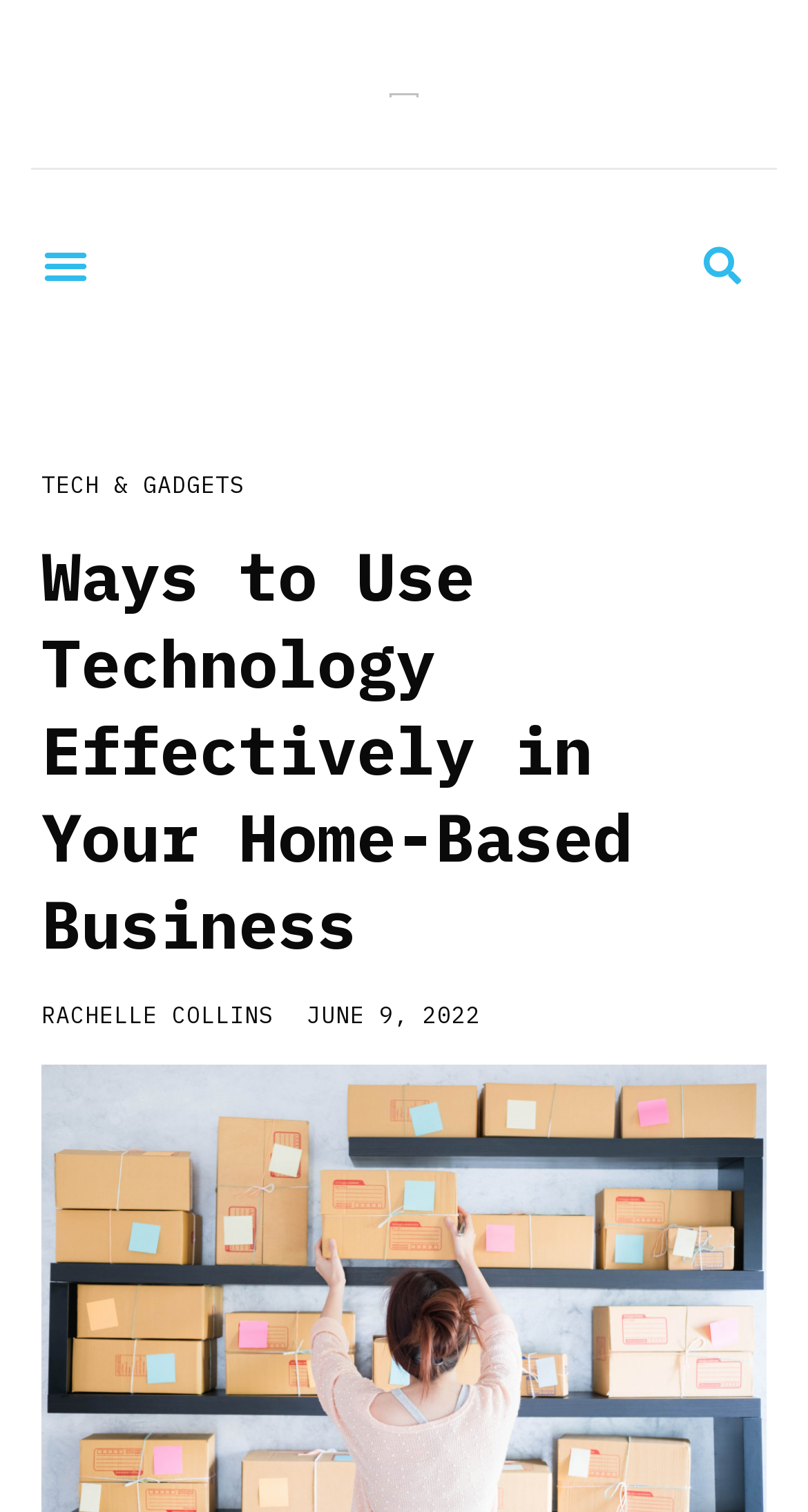What is the date of the article?
Using the image as a reference, answer the question in detail.

I found the date of the article by looking at the link element that appears below the author's name, which says 'JUNE 9, 2022'.